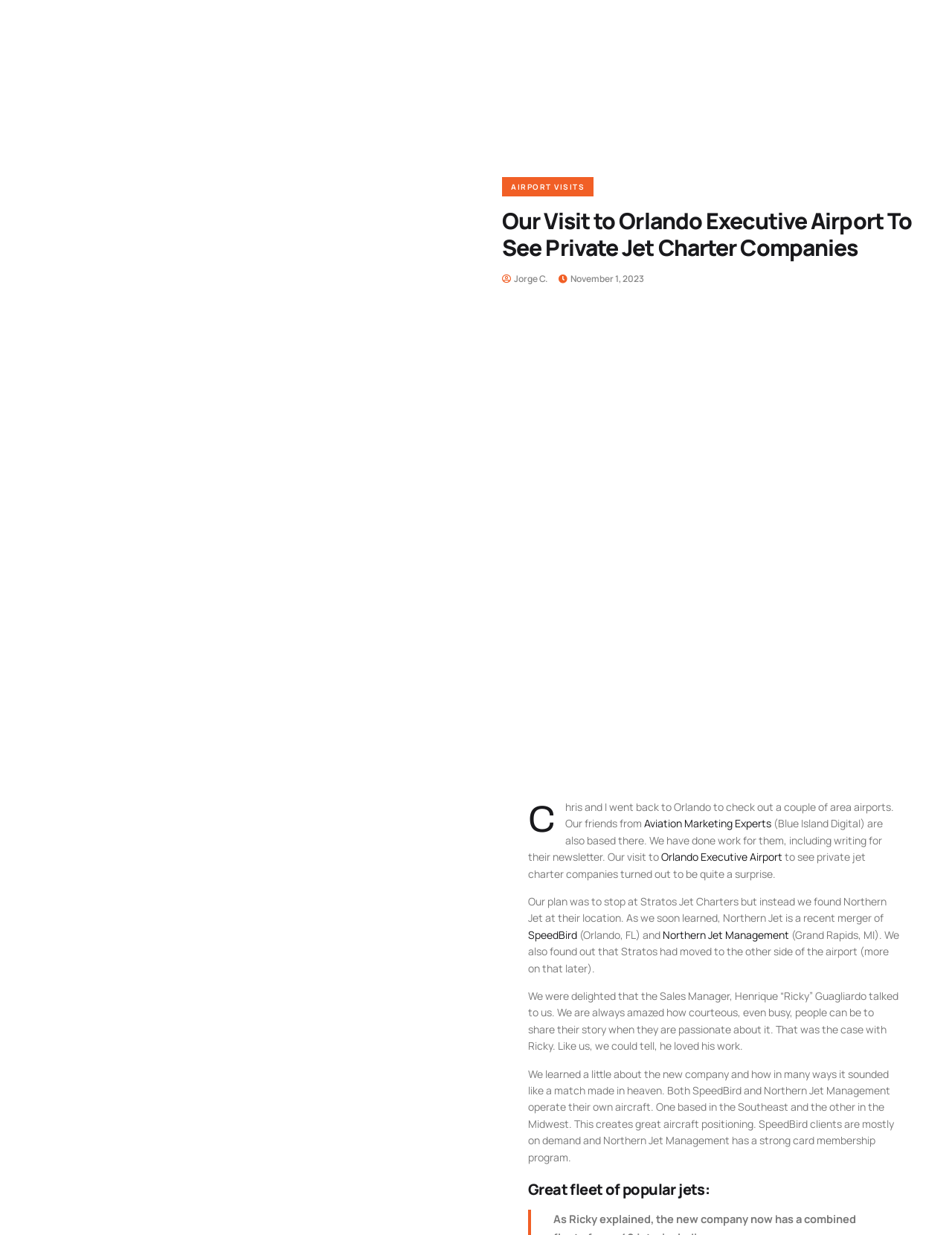Based on the element description "SpeedBird", predict the bounding box coordinates of the UI element.

[0.555, 0.751, 0.606, 0.763]